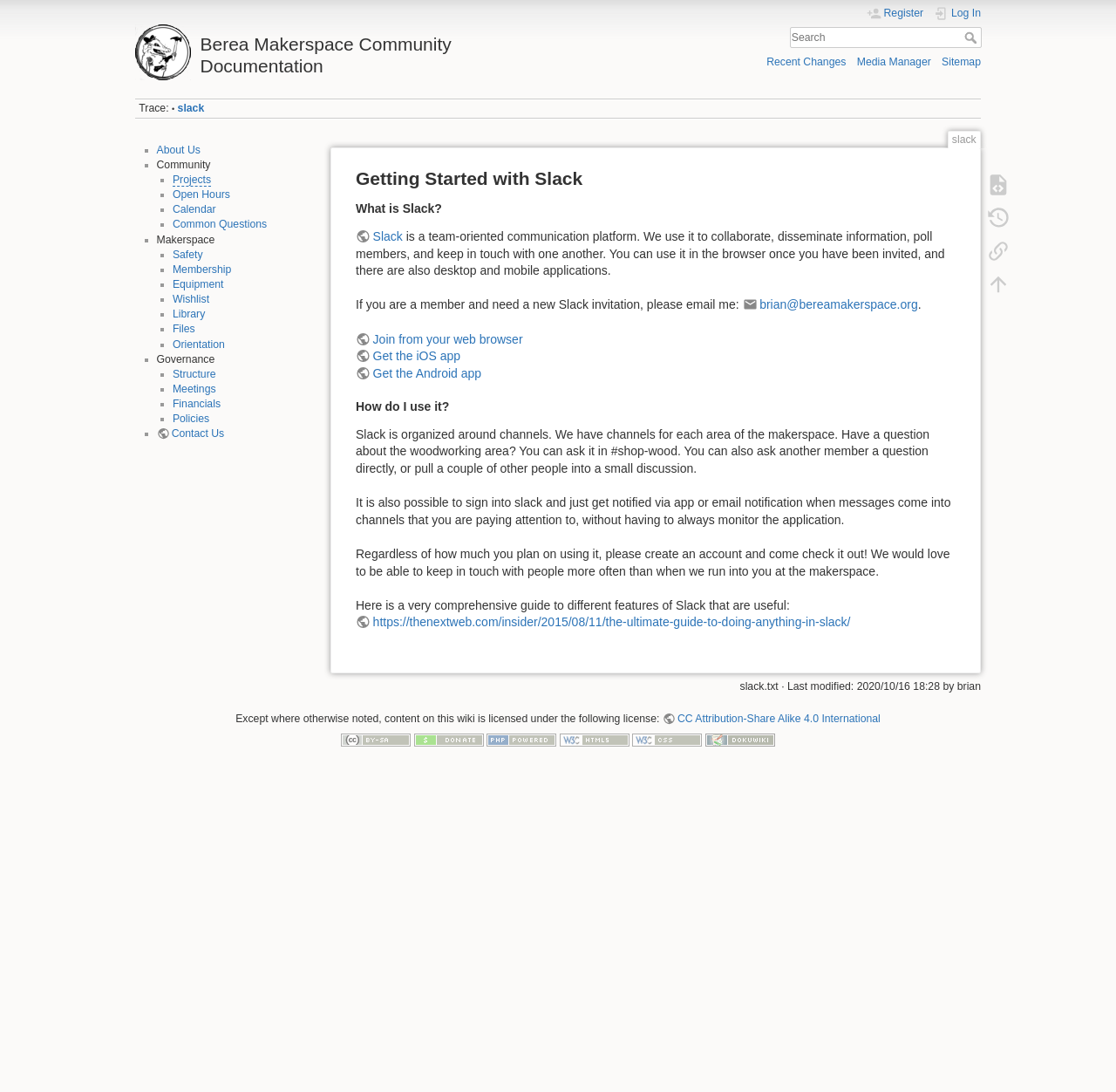Find and provide the bounding box coordinates for the UI element described with: "Join from your web browser".

[0.319, 0.304, 0.468, 0.317]